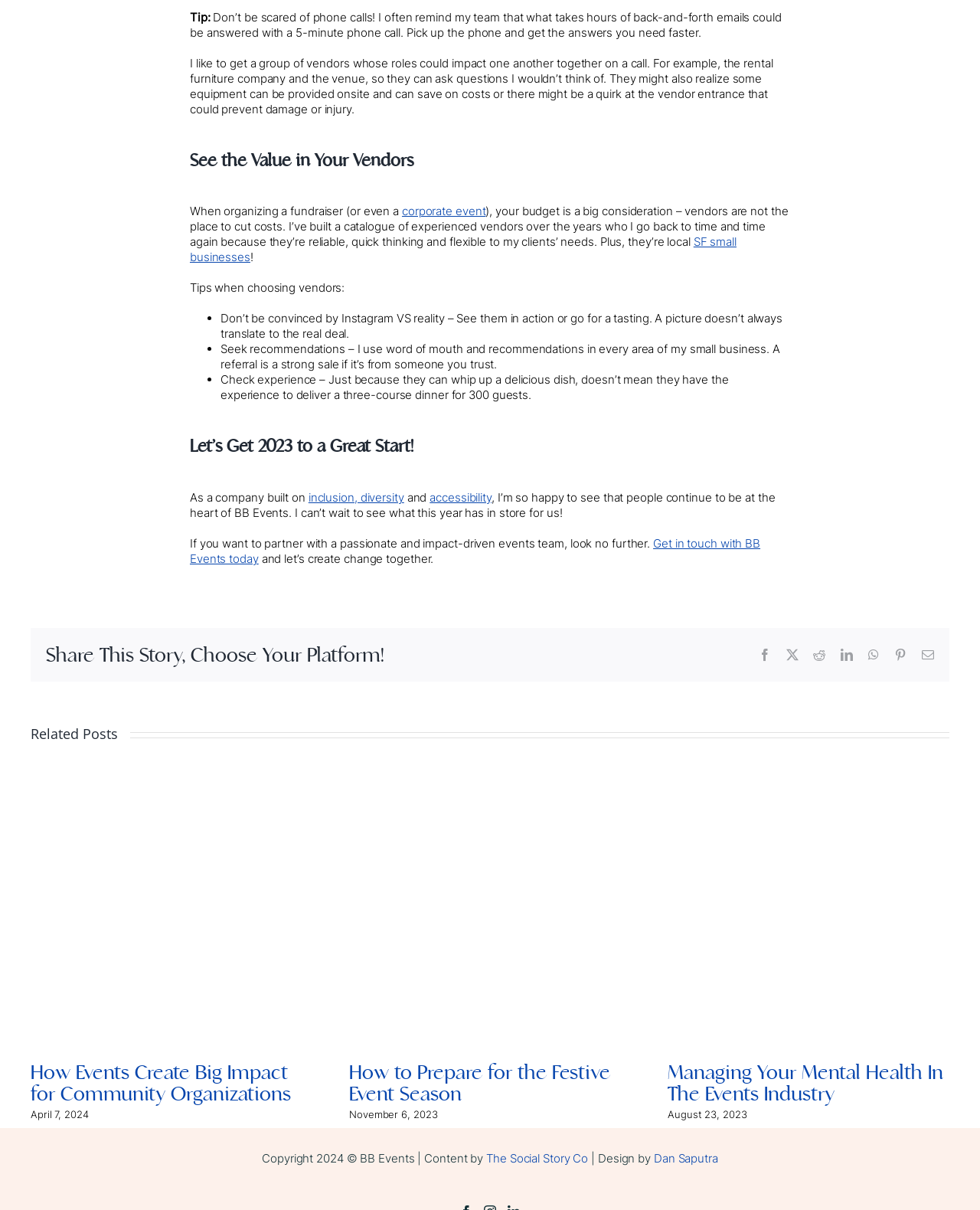Please identify the bounding box coordinates of the element's region that I should click in order to complete the following instruction: "Check the 'Related Posts' section". The bounding box coordinates consist of four float numbers between 0 and 1, i.e., [left, top, right, bottom].

[0.031, 0.598, 0.12, 0.615]